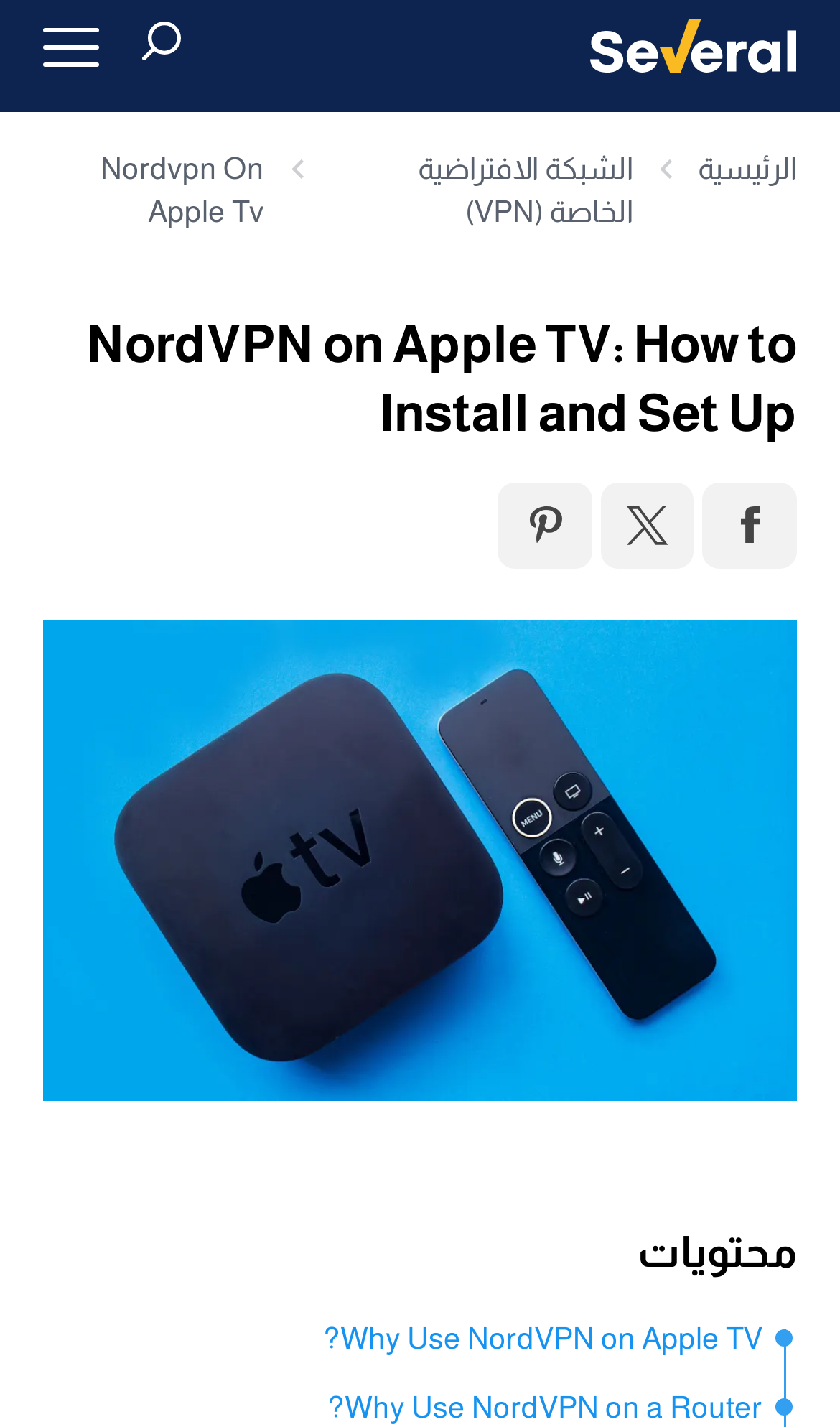Locate the bounding box coordinates for the element described below: "aria-label="search"". The coordinates must be four float values between 0 and 1, formatted as [left, top, right, bottom].

[0.169, 0.015, 0.215, 0.042]